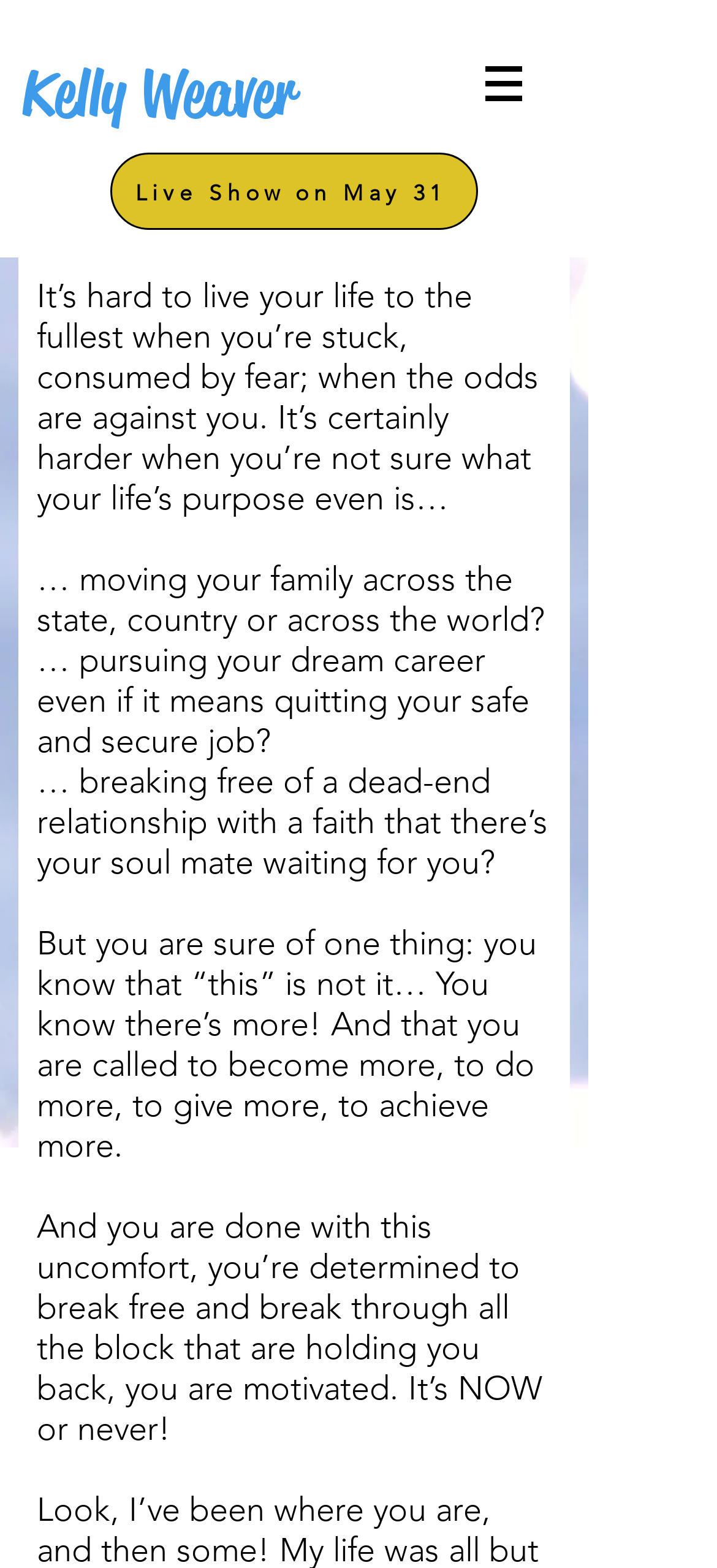What type of event is mentioned on the webpage?
Please provide a comprehensive answer based on the visual information in the image.

The link element with the text 'Live Show on May 31' suggests that a live show event is being mentioned on the webpage, specifically on May 31.